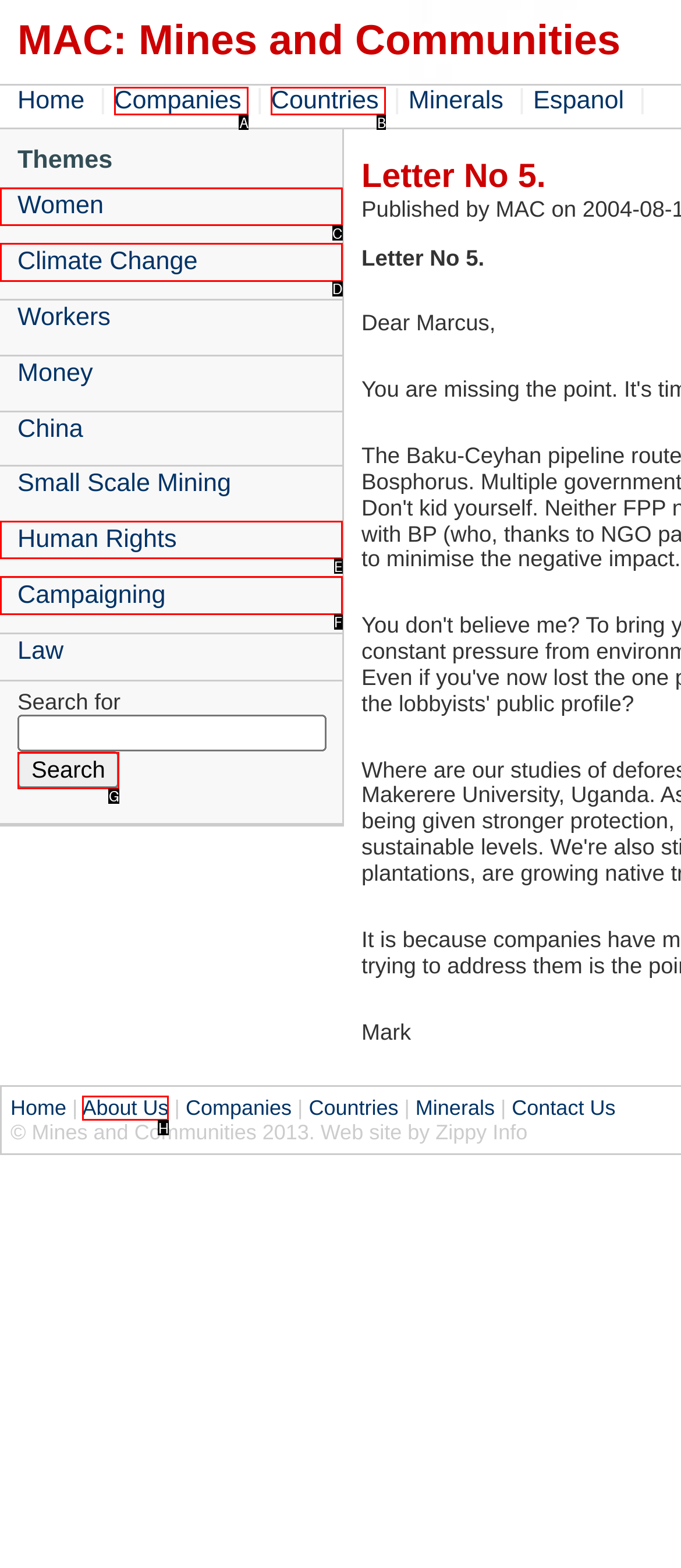Identify the option that corresponds to the given description: parent_node: Search for value="Search". Reply with the letter of the chosen option directly.

G